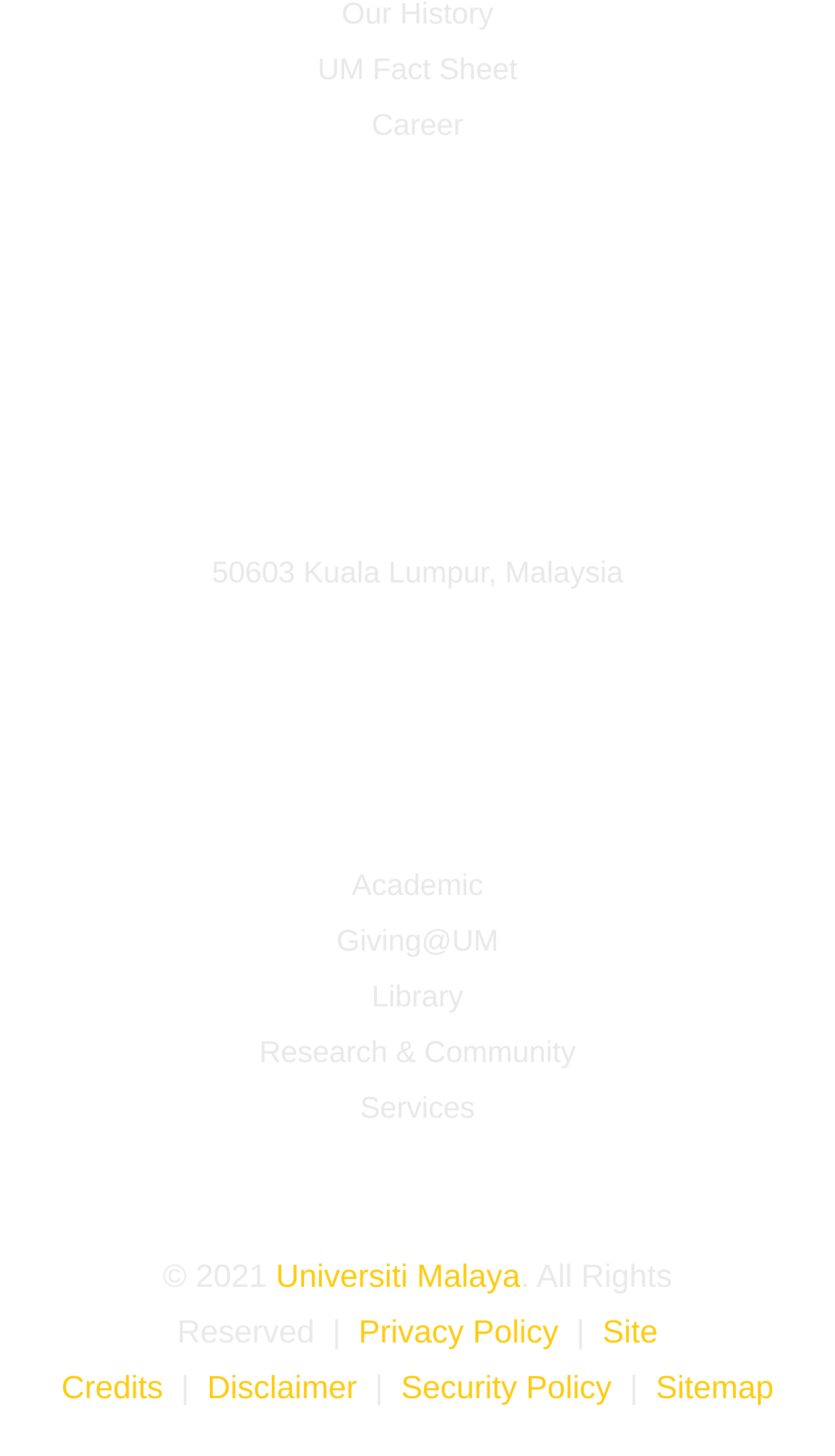Based on the image, give a detailed response to the question: How many links are available at the bottom of the page?

I counted the number of link elements at the bottom of the page, which are 'Privacy Policy', 'Site Credits', 'Disclaimer', 'Security Policy', 'Sitemap', and found that there are 6 links available.